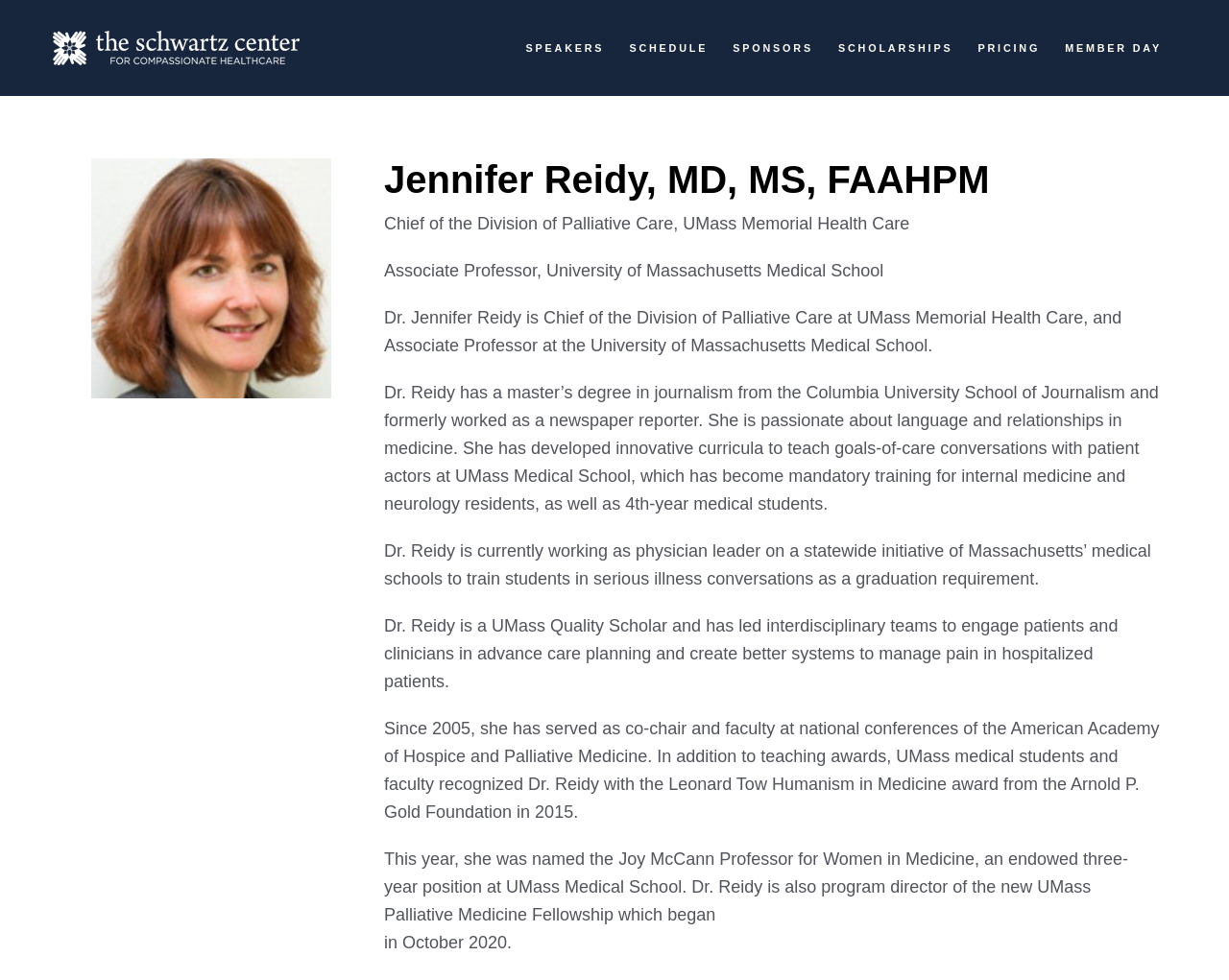Offer an in-depth caption of the entire webpage.

The webpage is about Dr. Jennifer Reidy, a prominent figure in the field of palliative care. At the top left of the page, there is a link to "The Schwartz Center for Compassionate Healthcare" accompanied by an image with the same name. 

Below this, there are six links in a row, starting from "SPEAKERS" on the left and ending with "MEMBER DAY" on the right. 

The main content of the page is an article about Dr. Jennifer Reidy. It starts with a heading that displays her name, followed by two lines of text describing her positions as Chief of the Division of Palliative Care at UMass Memorial Health Care and Associate Professor at the University of Massachusetts Medical School. 

Below this, there is a paragraph that provides a brief biography of Dr. Reidy, mentioning her master's degree in journalism and her passion for language and relationships in medicine. 

The rest of the article is divided into four paragraphs, each describing Dr. Reidy's achievements and work in the field of palliative care, including her development of innovative curricula, her role in statewide initiatives, and her awards and recognition. The article concludes with a mention of her endowed position as the Joy McCann Professor for Women in Medicine and her role as program director of the UMass Palliative Medicine Fellowship.